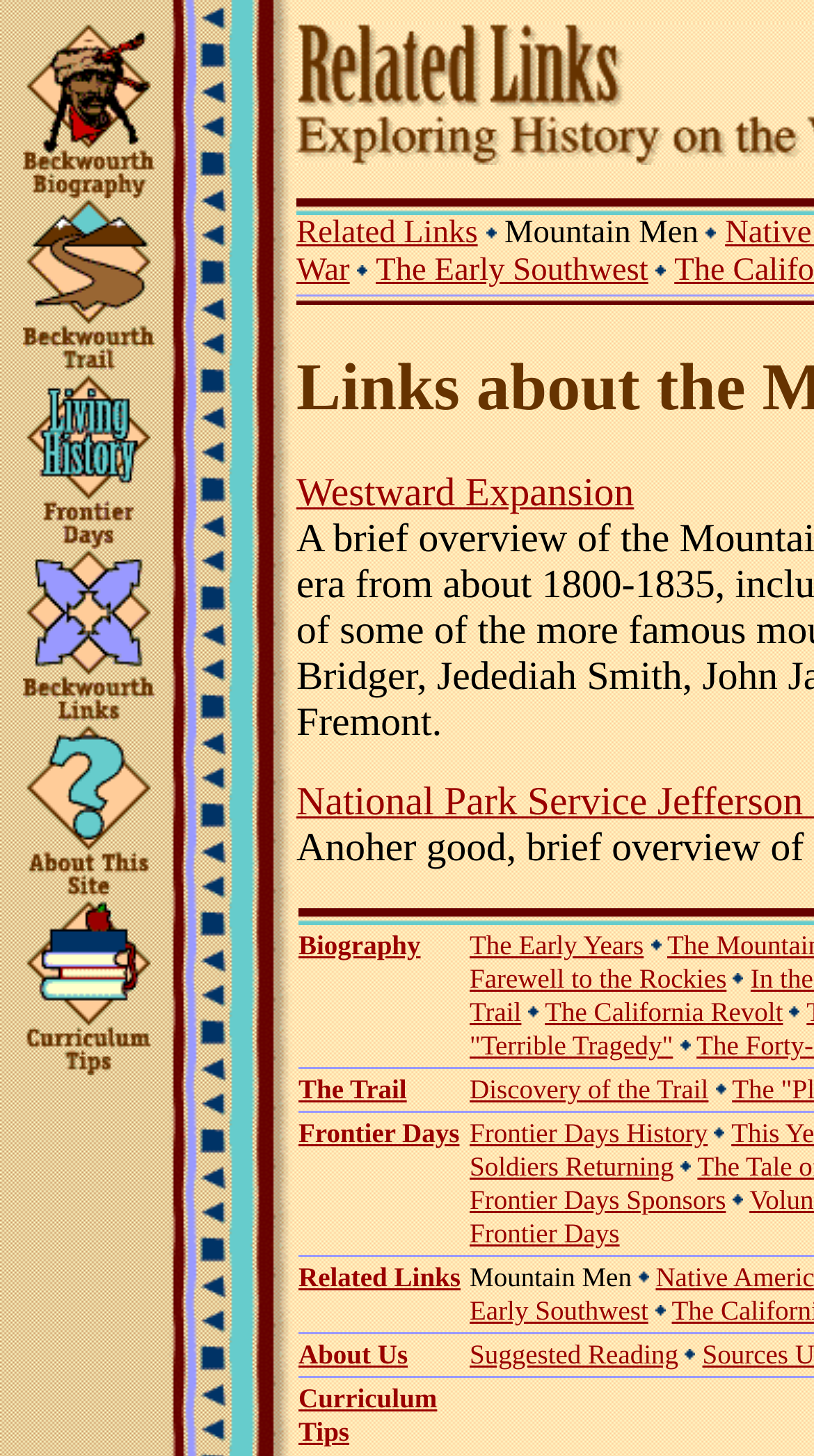Respond with a single word or short phrase to the following question: 
What is the text of the 'StaticText' element at the top of the webpage?

Mountain Men